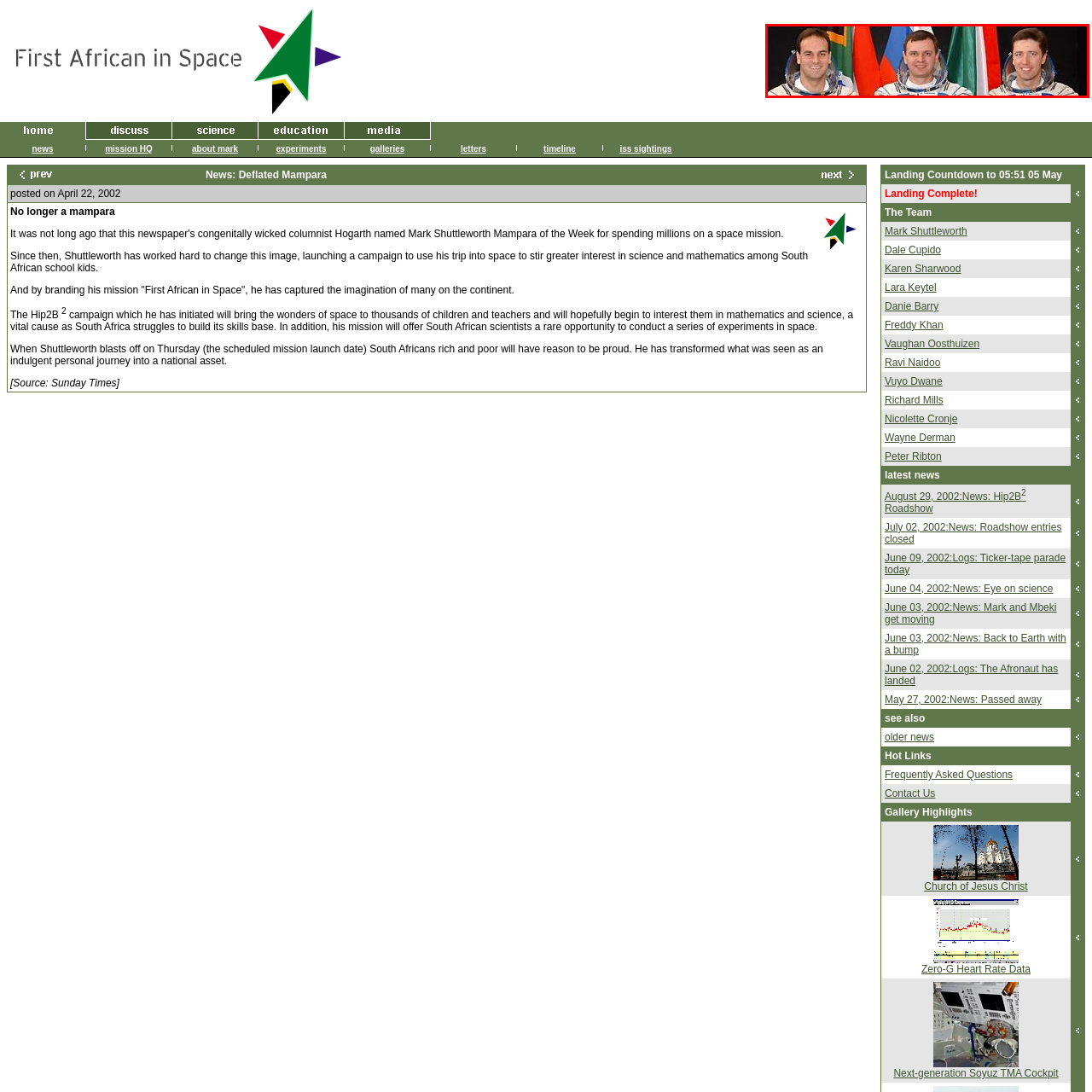Please concentrate on the part of the image enclosed by the red bounding box and answer the following question in detail using the information visible: What do the astronauts' smiles reflect?

The astronauts' smiles reflect the significance of their journey and the collaborative spirit of international space travel, indicating their pride and readiness for their mission.